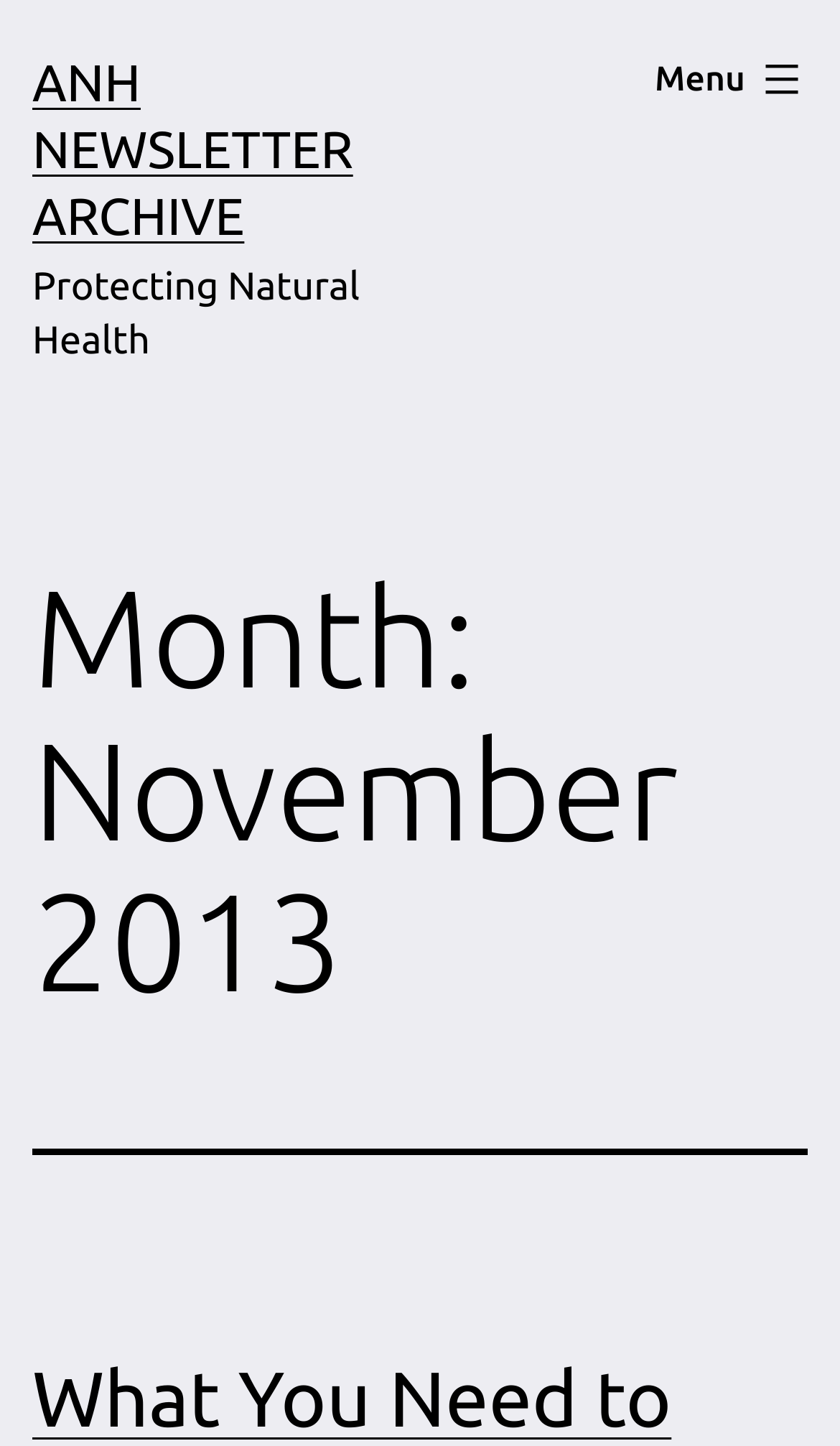Specify the bounding box coordinates (top-left x, top-left y, bottom-right x, bottom-right y) of the UI element in the screenshot that matches this description: ANH Newsletter Archive

[0.038, 0.037, 0.42, 0.17]